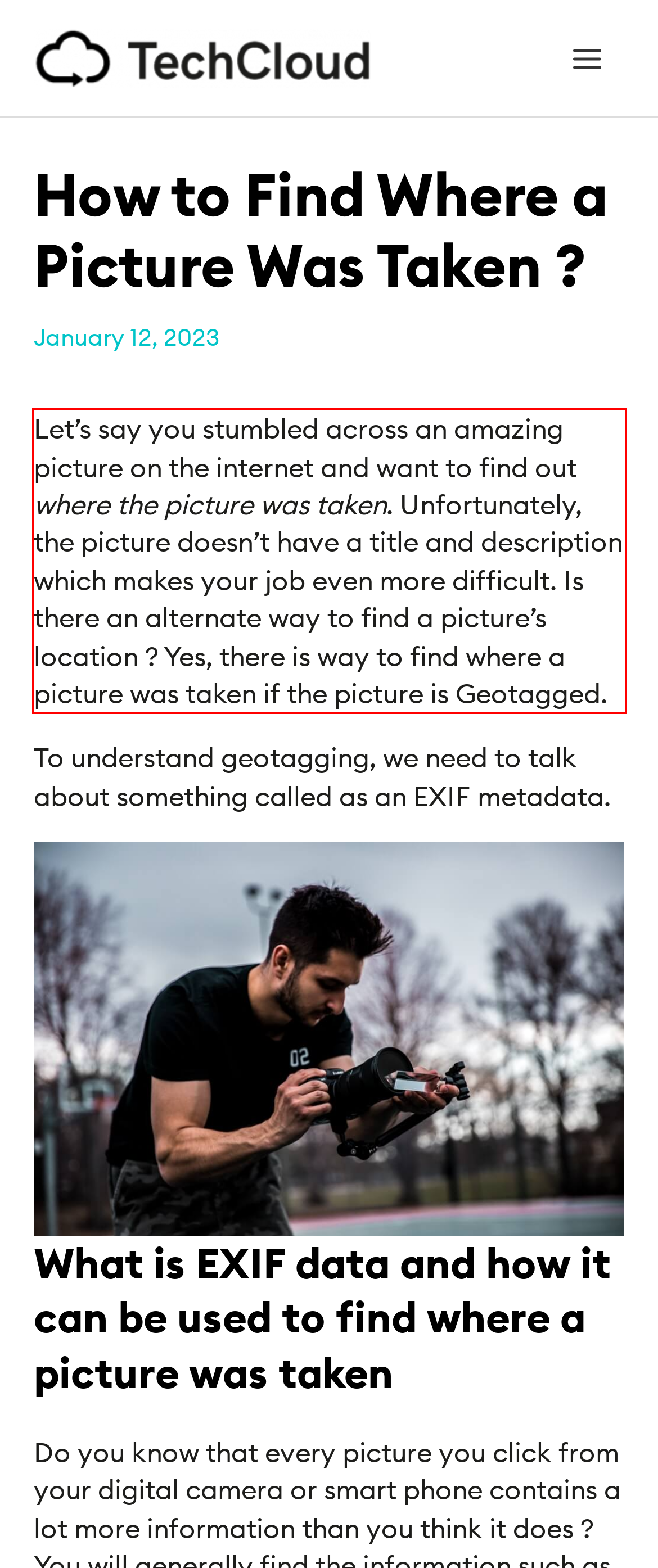Perform OCR on the text inside the red-bordered box in the provided screenshot and output the content.

Let’s say you stumbled across an amazing picture on the internet and want to find out where the picture was taken. Unfortunately, the picture doesn’t have a title and description which makes your job even more difficult. Is there an alternate way to find a picture’s location ? Yes, there is way to find where a picture was taken if the picture is Geotagged.